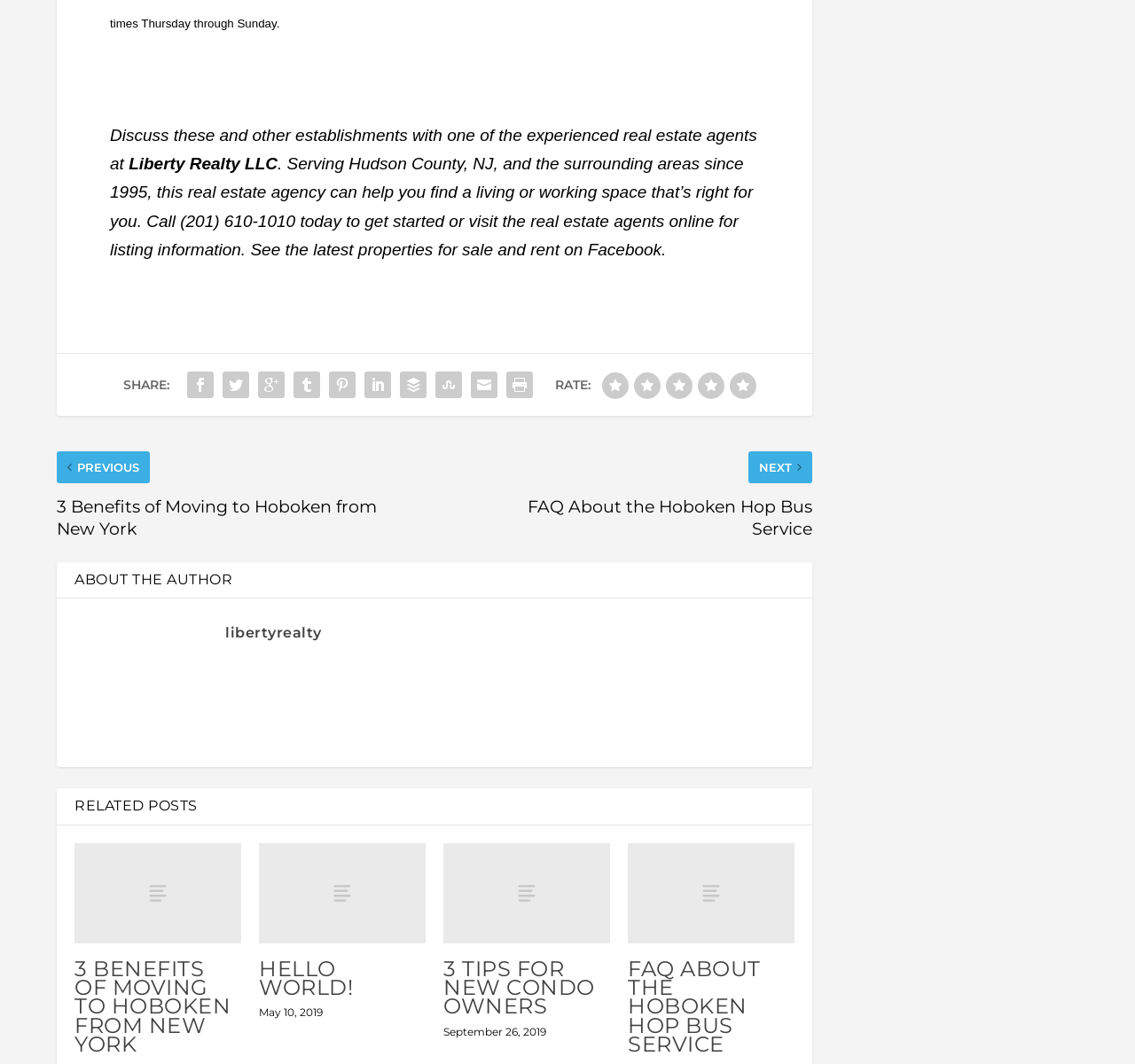What is the phone number to call for real estate services?
Look at the webpage screenshot and answer the question with a detailed explanation.

The phone number can be found in the static text element with the text 'Call (201) 610-1010 today to get started or visit the real estate agents online'.